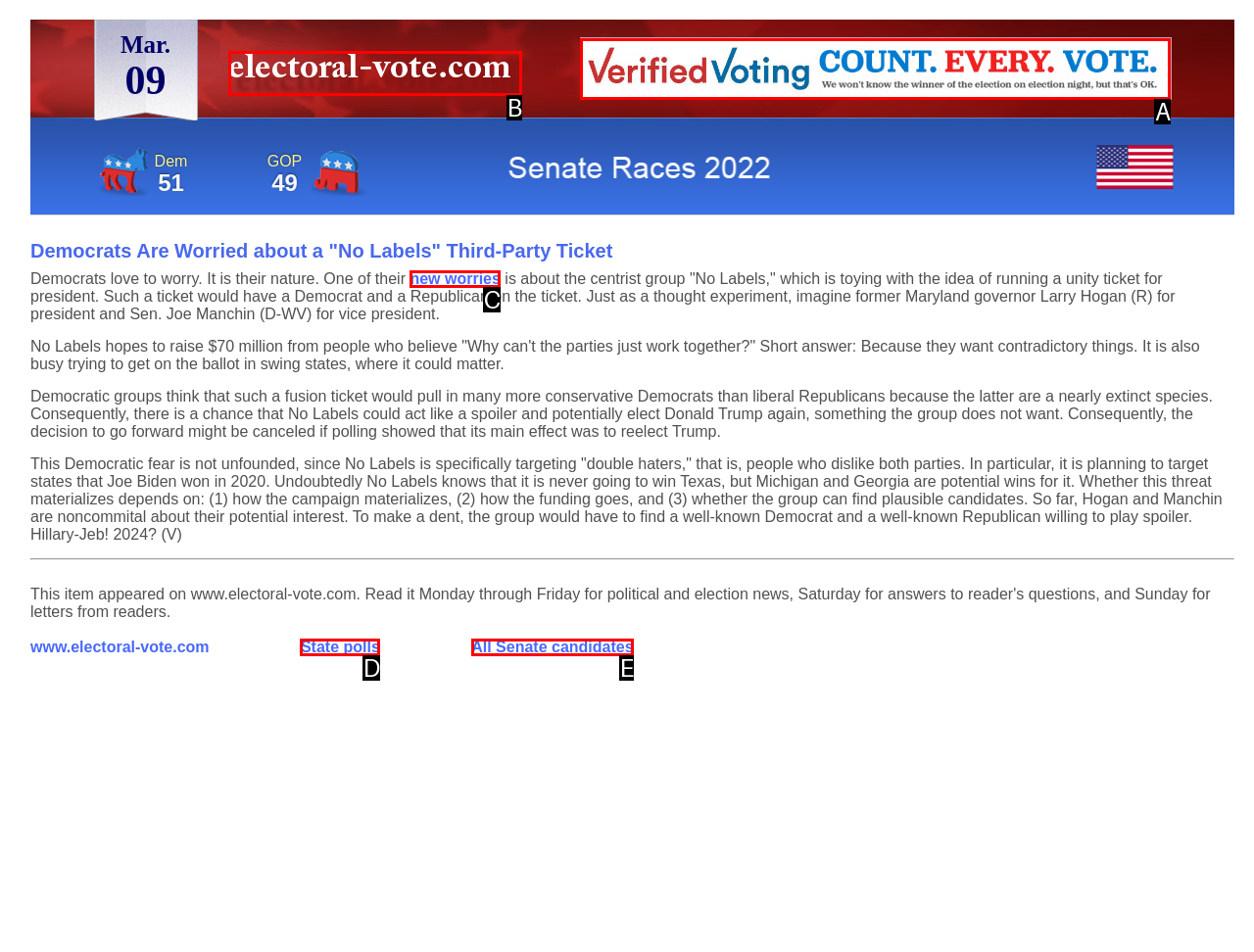Match the following description to a UI element: new worries
Provide the letter of the matching option directly.

C